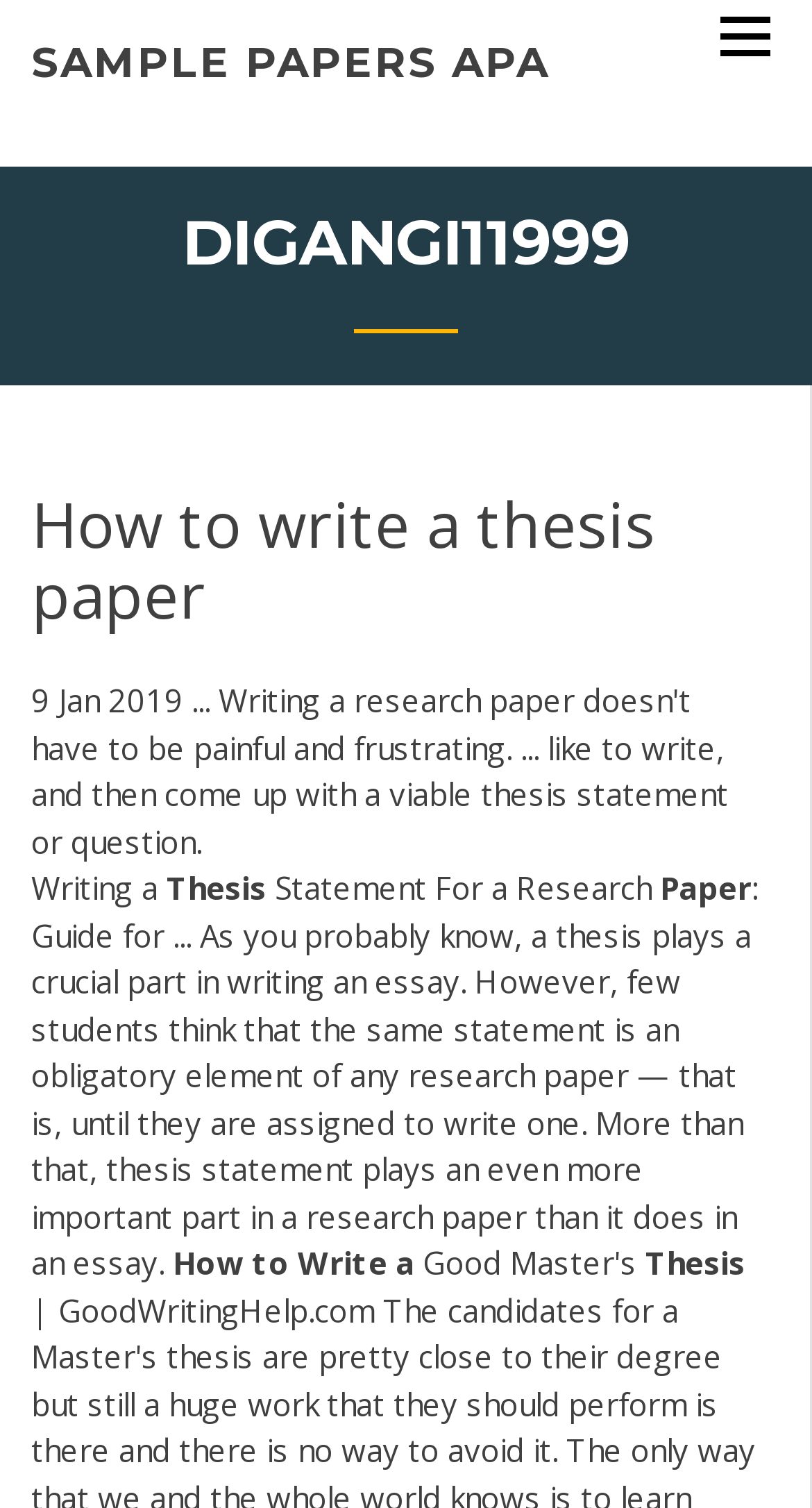Find the bounding box coordinates for the HTML element described as: "Internet Marketing: An overview". The coordinates should consist of four float values between 0 and 1, i.e., [left, top, right, bottom].

None